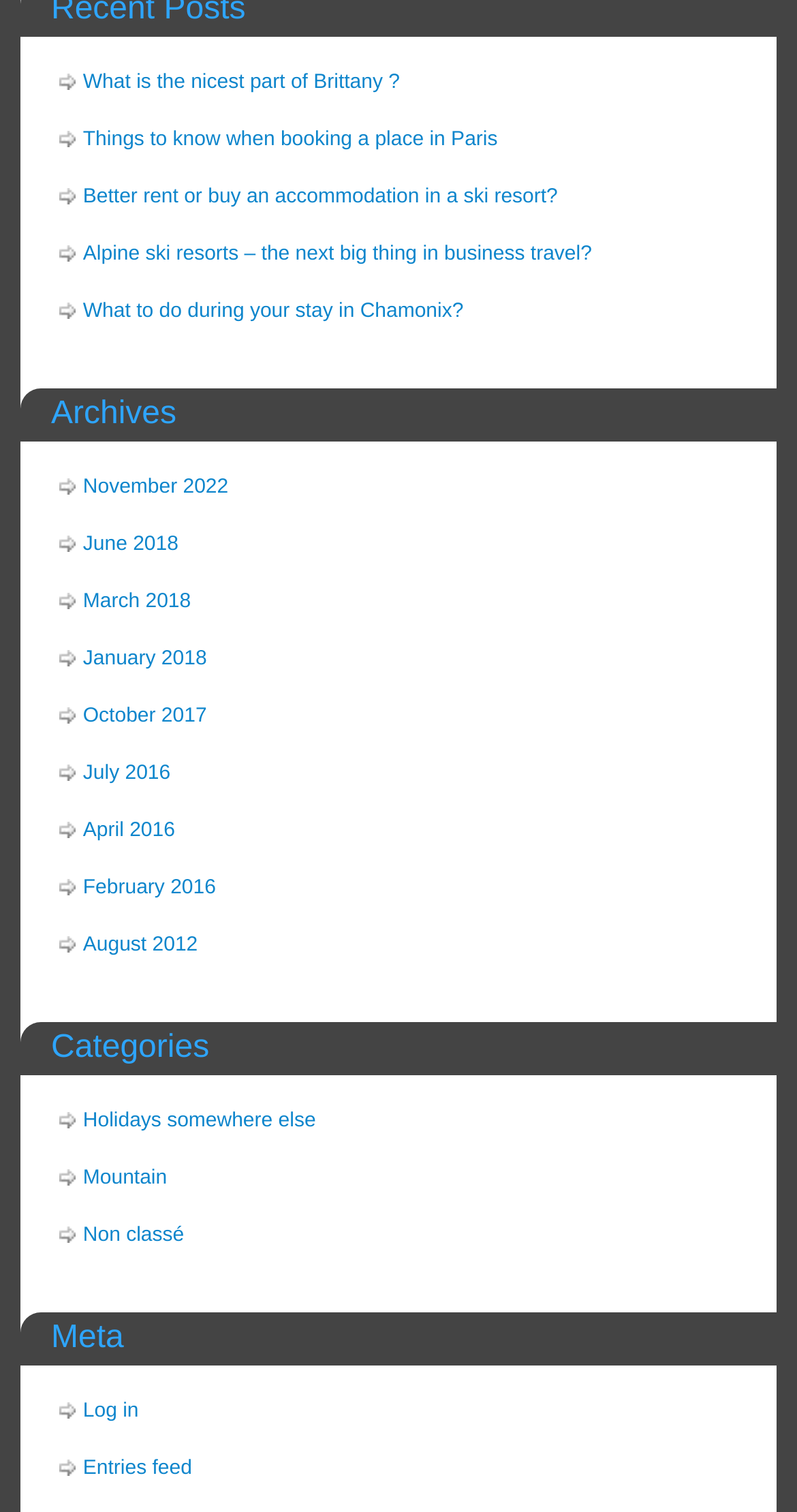How many links are on the webpage?
Look at the screenshot and respond with one word or a short phrase.

20